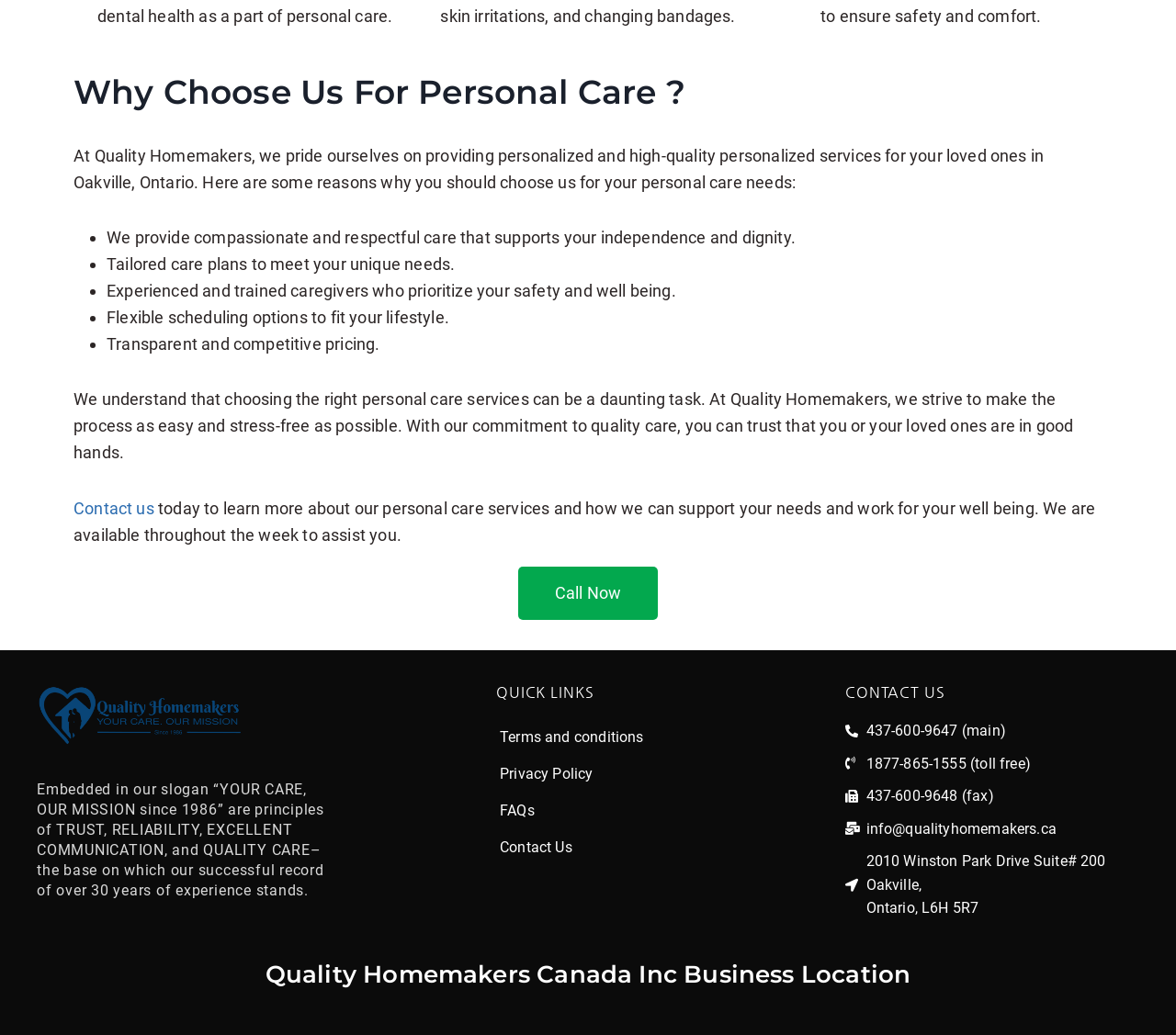Observe the image and answer the following question in detail: What is the main purpose of Quality Homemakers?

Based on the webpage content, Quality Homemakers provides personalized and high-quality services for loved ones in Oakville, Ontario, which indicates that the main purpose of Quality Homemakers is to offer personal care services.